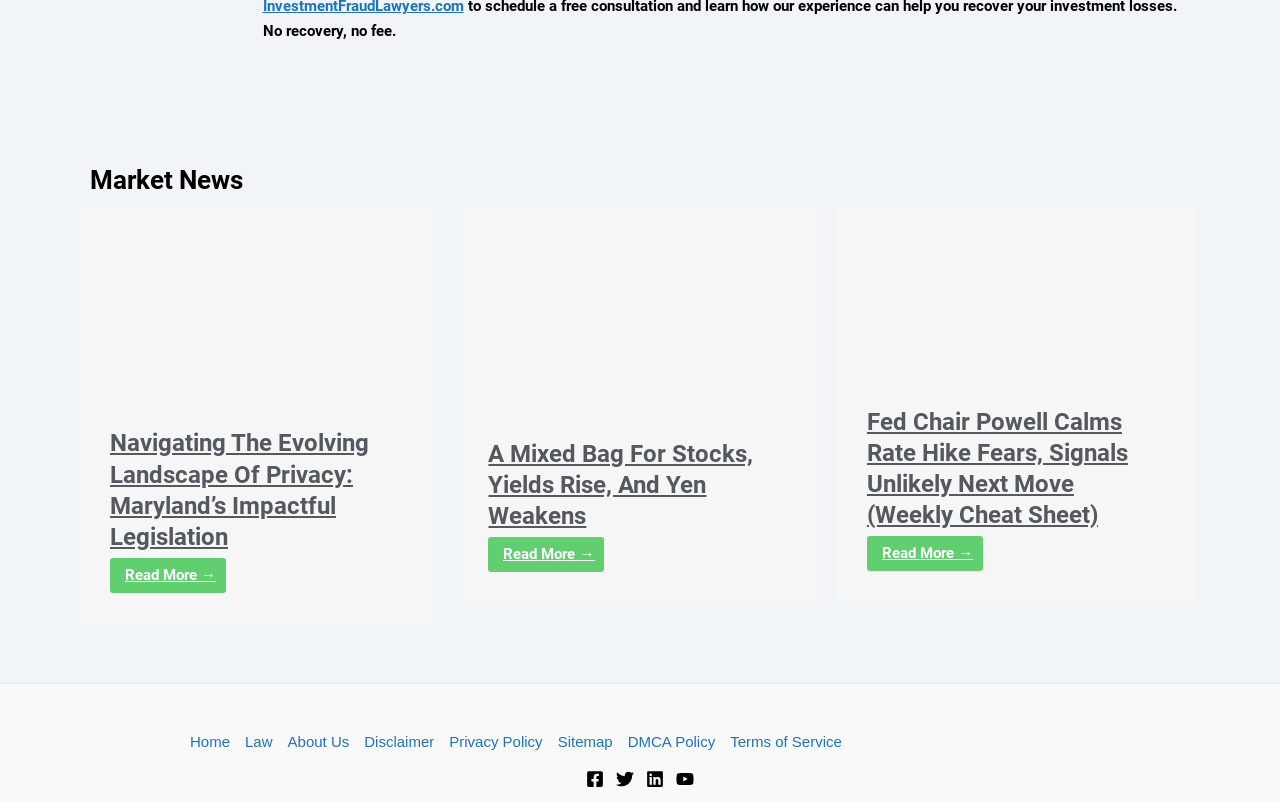Can you pinpoint the bounding box coordinates for the clickable element required for this instruction: "Go to Home page"? The coordinates should be four float numbers between 0 and 1, i.e., [left, top, right, bottom].

[0.148, 0.91, 0.186, 0.942]